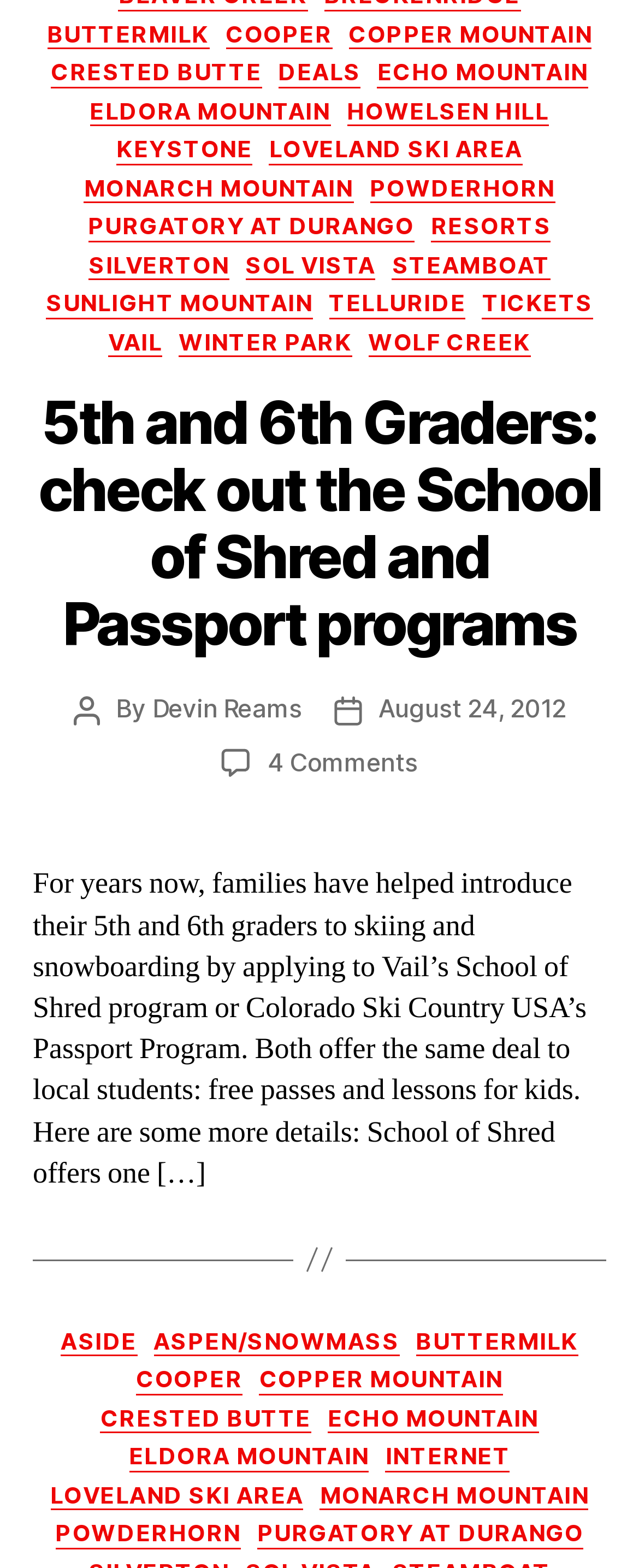Locate the bounding box coordinates of the area you need to click to fulfill this instruction: 'Click on the BUTTERMILK link'. The coordinates must be in the form of four float numbers ranging from 0 to 1: [left, top, right, bottom].

[0.073, 0.012, 0.327, 0.032]